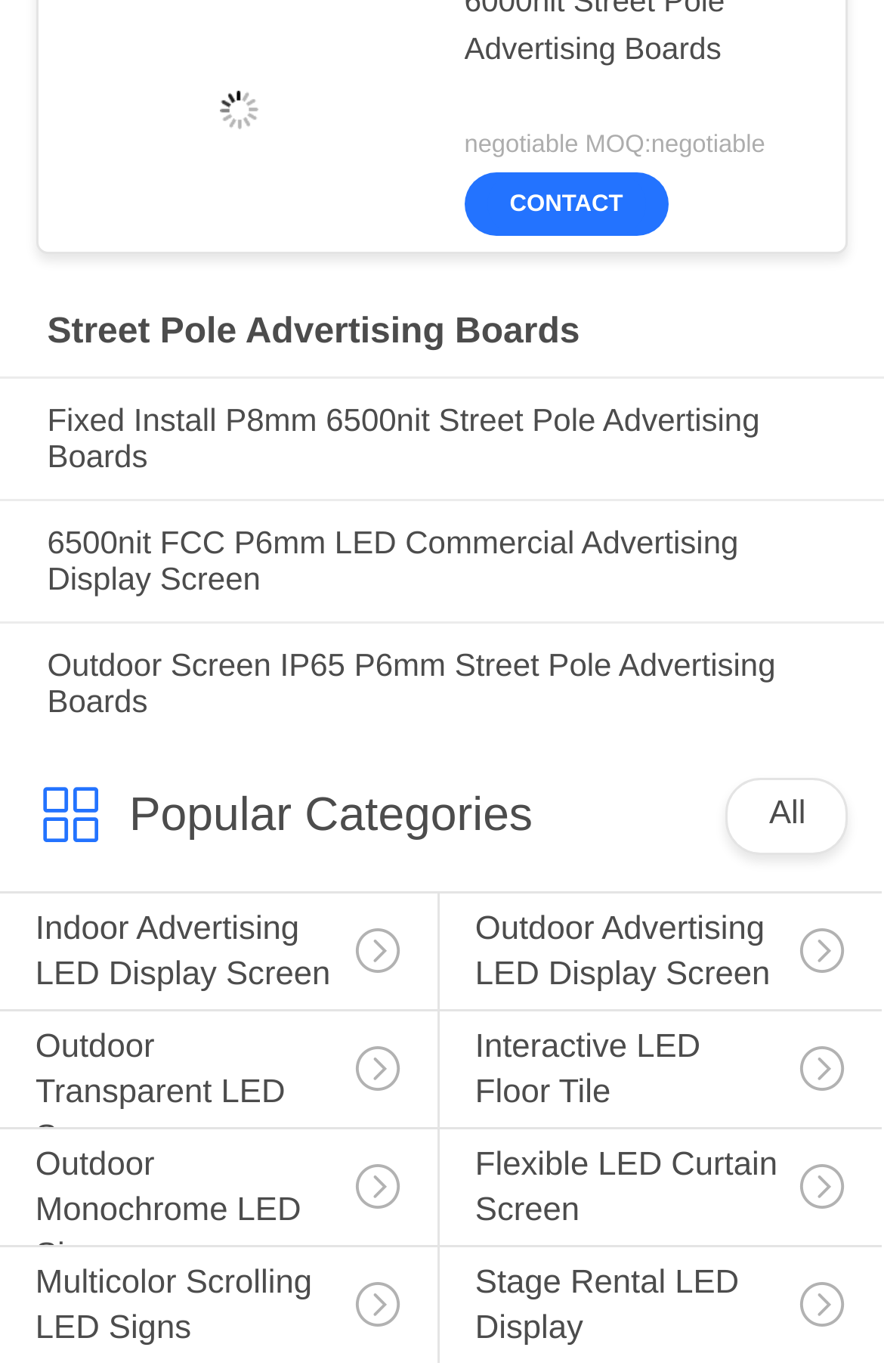Please find the bounding box coordinates of the element that must be clicked to perform the given instruction: "View Street Pole Advertising Boards". The coordinates should be four float numbers from 0 to 1, i.e., [left, top, right, bottom].

[0.053, 0.228, 0.947, 0.257]